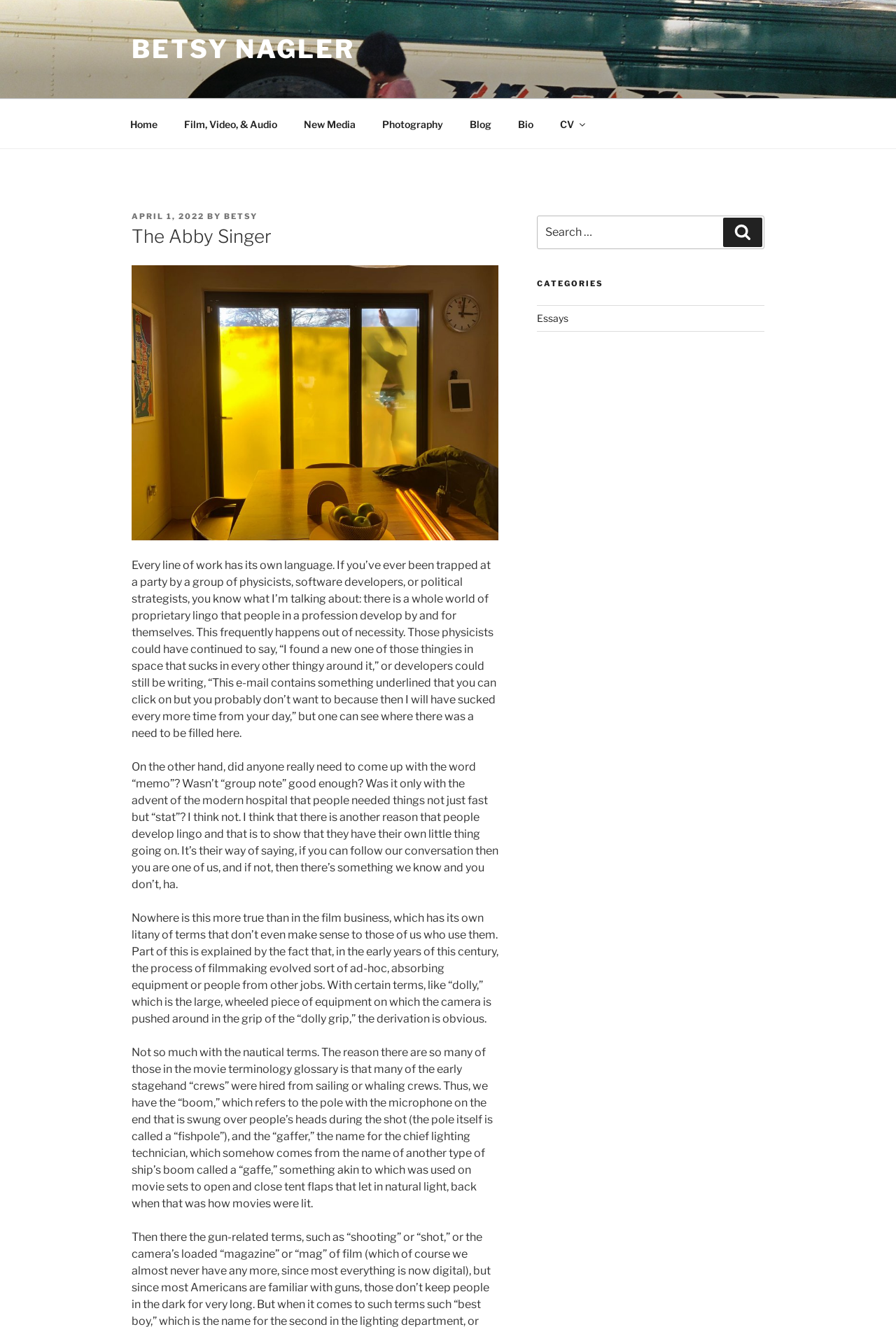What is the function of the 'gaffer' in filmmaking?
Look at the image and respond with a single word or a short phrase.

Chief lighting technician